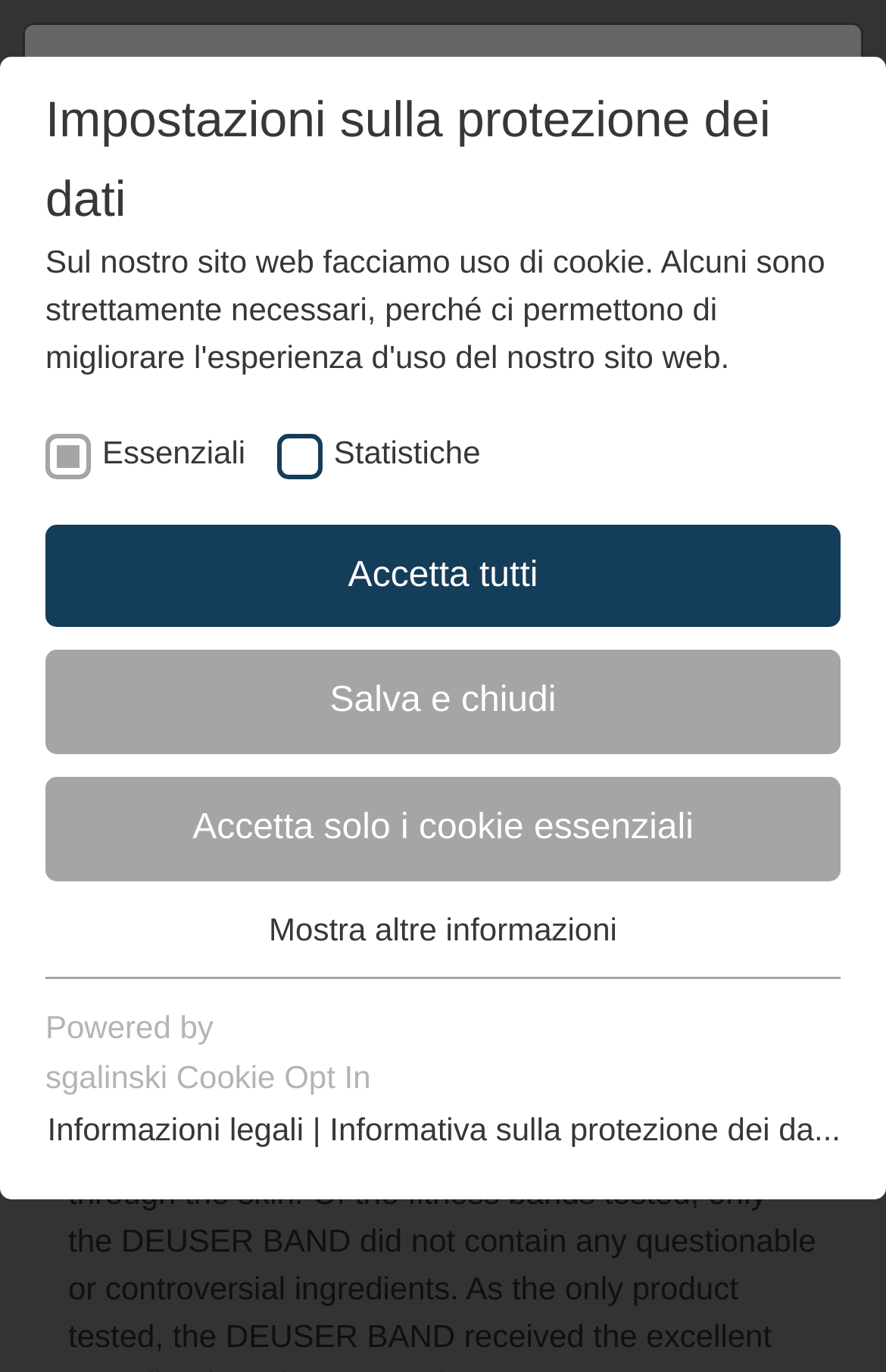Find the bounding box coordinates for the area that should be clicked to accomplish the instruction: "Show more information about cookies".

[0.077, 0.86, 0.923, 0.897]